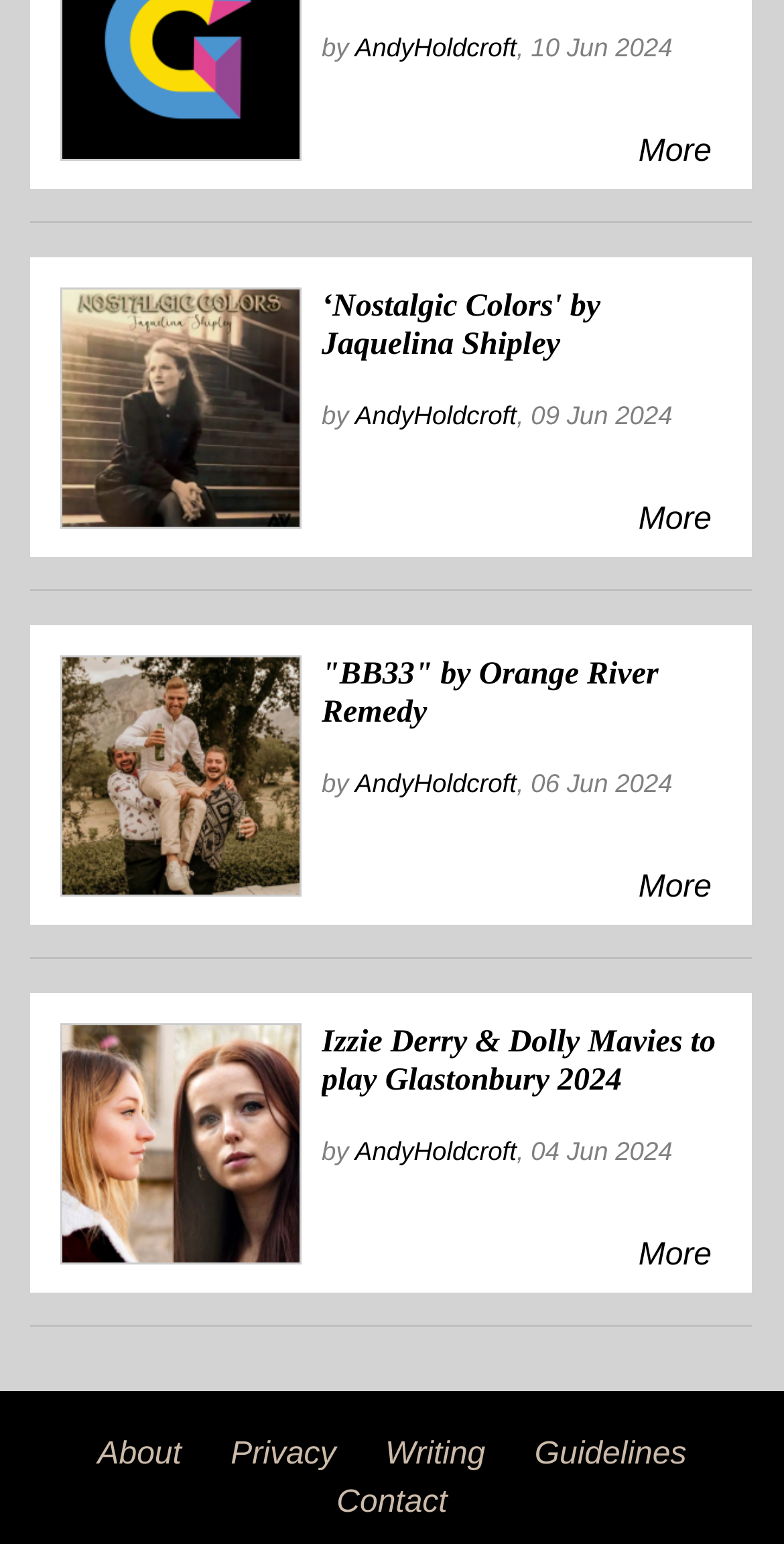Determine the bounding box coordinates for the clickable element required to fulfill the instruction: "Check the Guidelines". Provide the coordinates as four float numbers between 0 and 1, i.e., [left, top, right, bottom].

[0.682, 0.922, 0.876, 0.944]